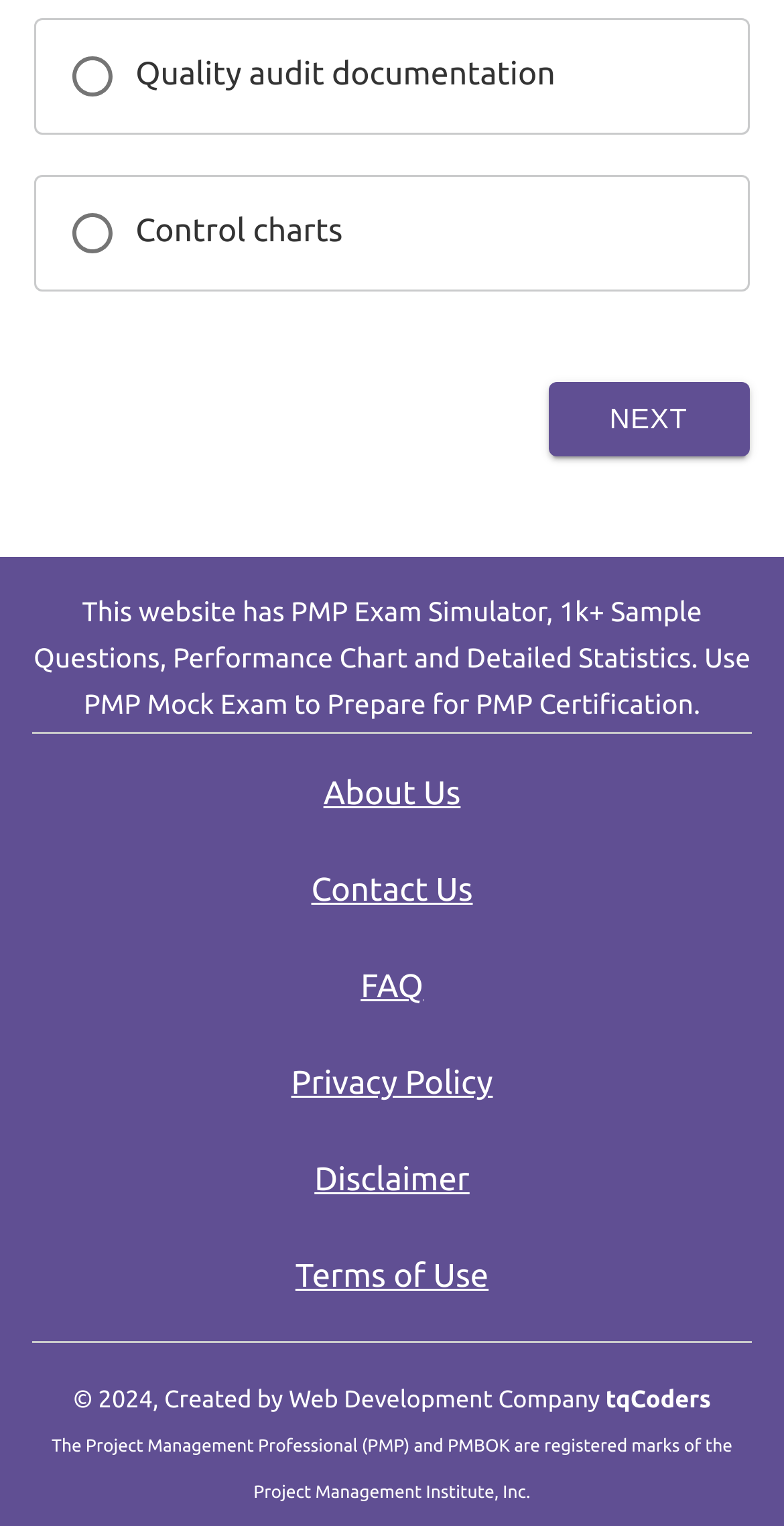What is the name of the professional certification mentioned on this website?
Using the visual information from the image, give a one-word or short-phrase answer.

PMP